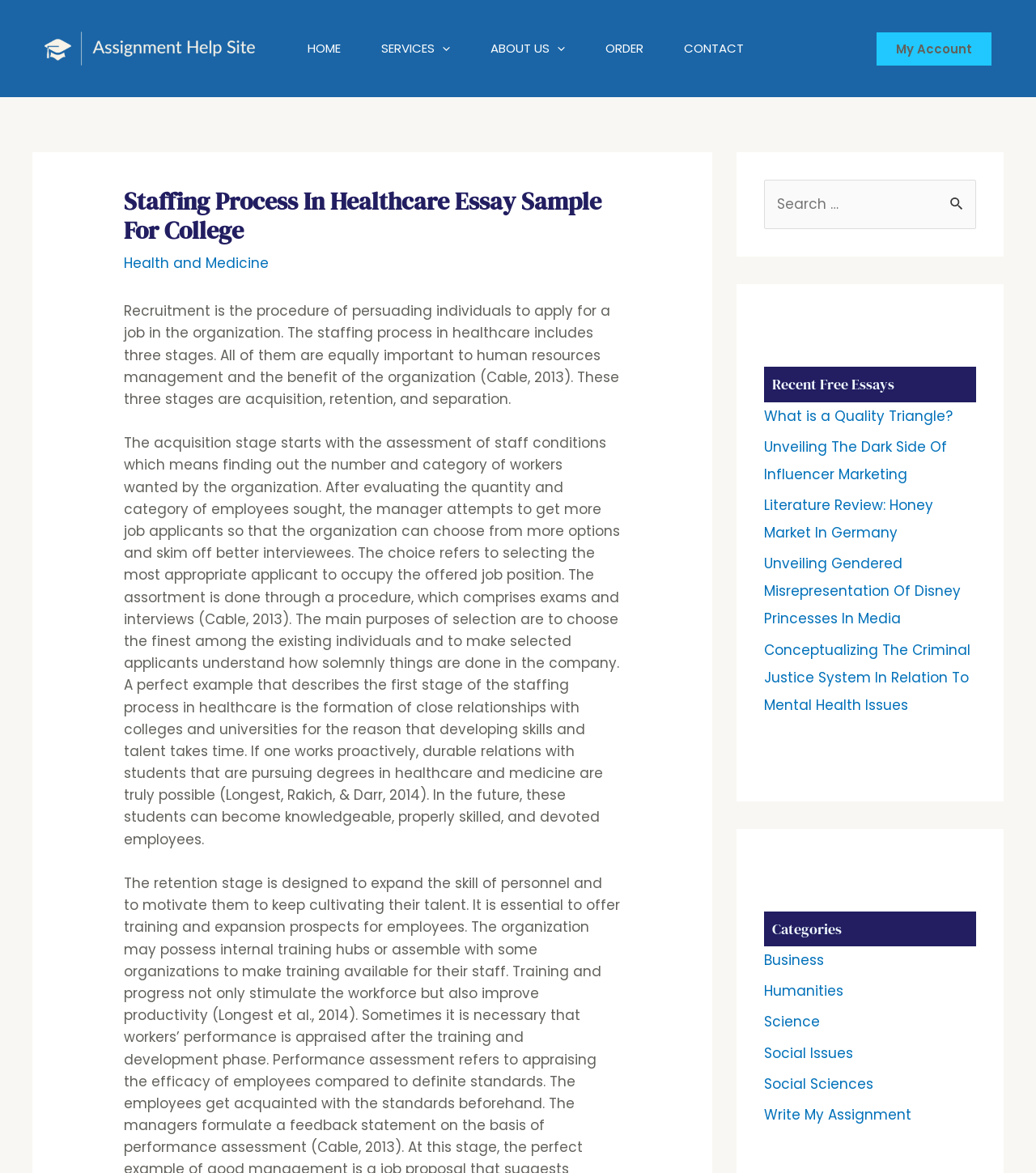What categories of essays are available on this site?
Please give a detailed and elaborate answer to the question.

The categories of essays available on this site are listed at the bottom of the webpage, and they include Business, Humanities, Science, Social Issues, and Social Sciences. These categories are clickable links that allow users to browse essays by category.